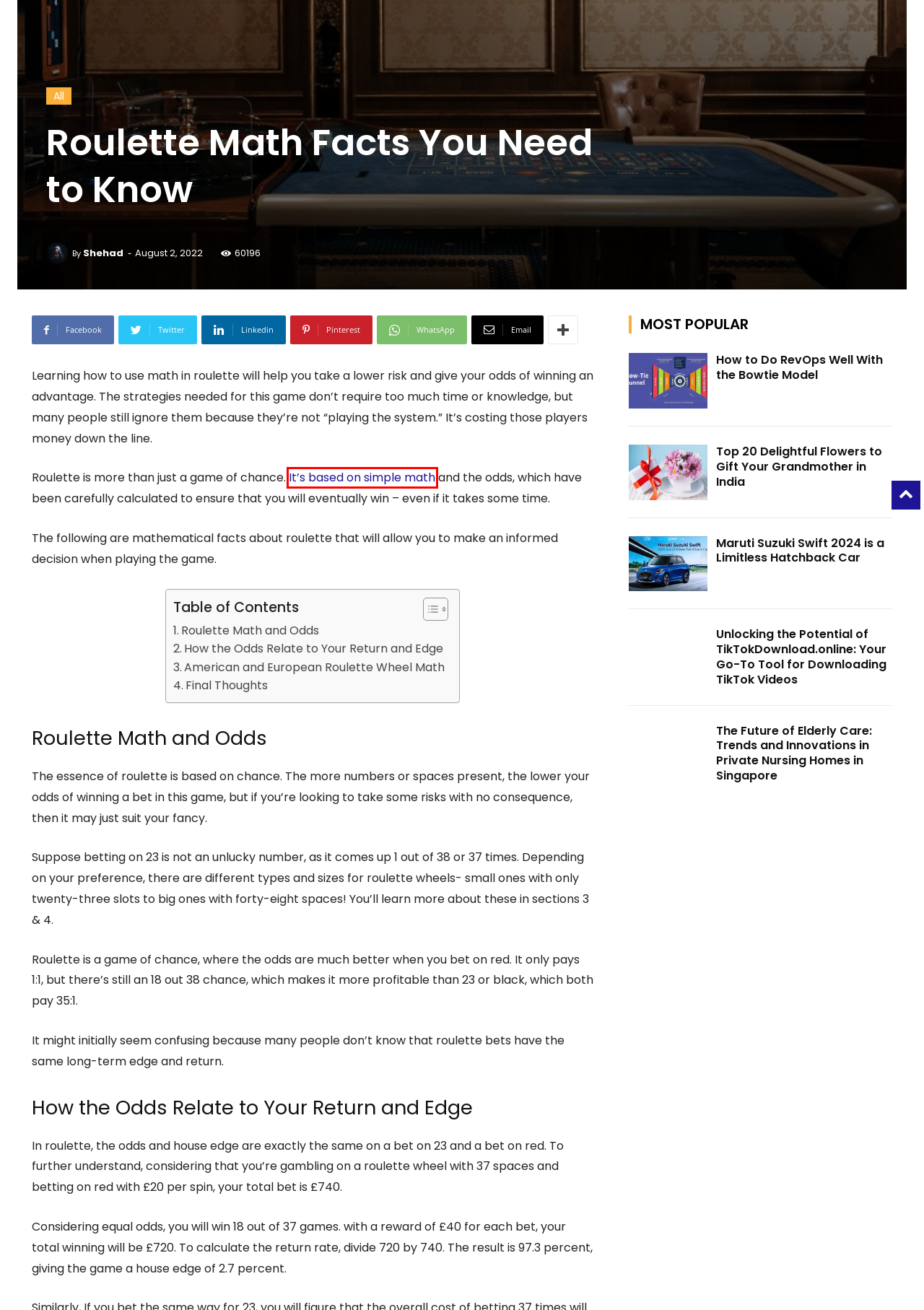Consider the screenshot of a webpage with a red bounding box and select the webpage description that best describes the new page that appears after clicking the element inside the red box. Here are the candidates:
A. The Future of Elderly Care: Trends and Innovations in Private Nursing Homes in Singapore
B. shehad - Masstamilans.com
C. Top 20 Delightful Flowers to Gift Your Grandmother in India
D. All-New 2024 Swift: Maruti Suzuki's Limitless Hatchback
E. Download TikTok Videos Easily with TikTokDownload.online
F. Mastering RevOps Using the Bowtie Model
G. Tech - Masstamilans.com
H. Math Matters in Everyday Life | Northern Illinois University

H